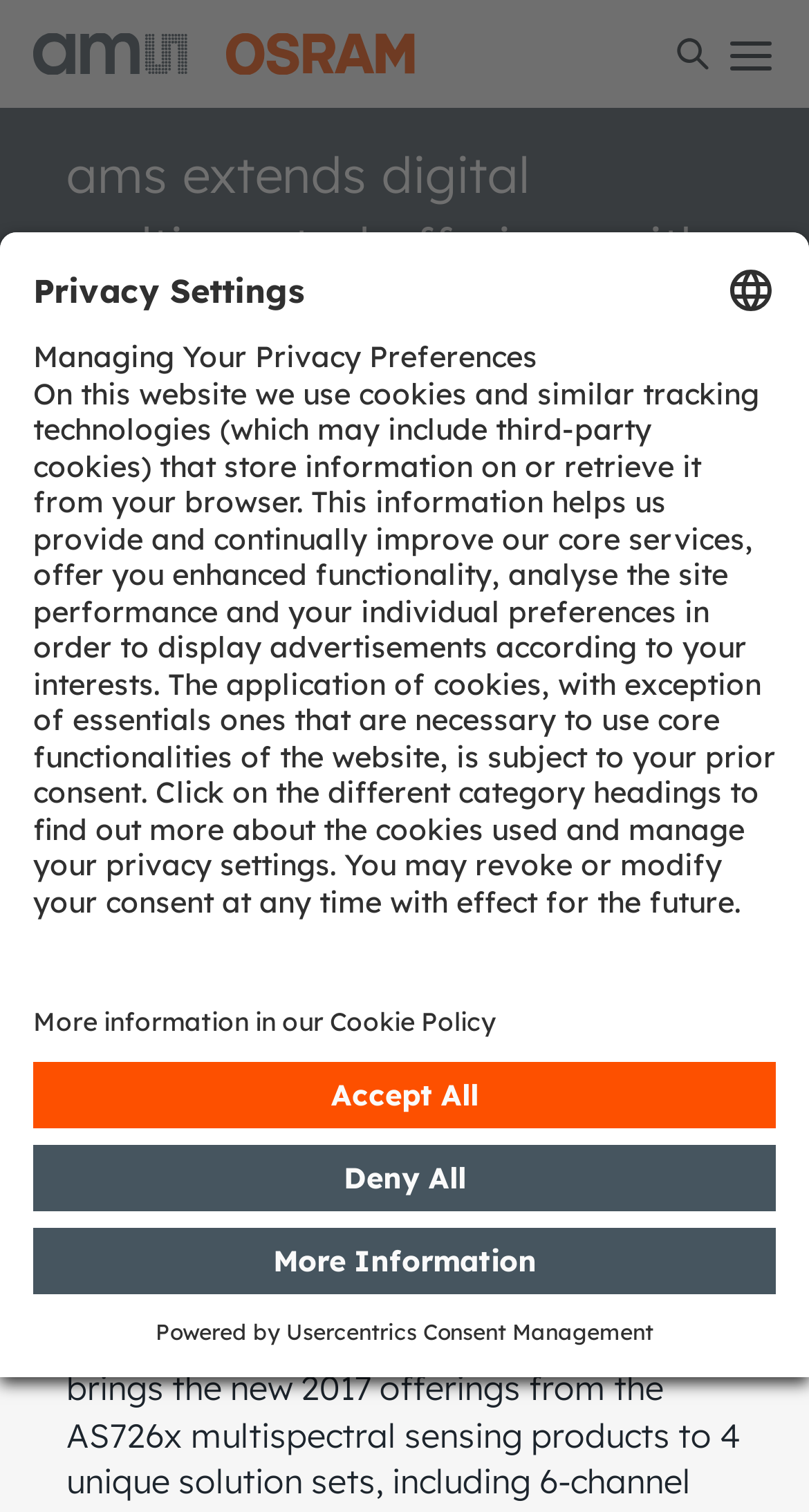Detail the various sections and features present on the webpage.

The webpage appears to be a news article or press release from ams OSRAM, a leading supplier of high-performance sensor solutions. At the top left of the page, there is a link to "ams-OSRAM AG" and a search button with a small magnifying glass icon to its right. On the top right, there is a button to toggle mobile navigation.

Below the top navigation bar, there is a large header section that spans the entire width of the page. The header contains a heading that reads "ams extends digital multispectral offerings with AS7265x compact 18-channel chipset". Below the heading, there is a block of text that describes the launch of a new product, the AS7265X, a highly cost-effective 18-channel multispectral sensor solution.

On the bottom left of the page, there is a button to open privacy settings. When clicked, a dialog box appears that takes up most of the page. The dialog box has a heading "Privacy Settings" and contains a block of text that explains how the website uses cookies and similar tracking technologies. The dialog box also has several buttons, including "Select language", "More Information", "Deny All", and "Accept All", which allow users to manage their privacy preferences.

At the very bottom of the page, there is a line of text that reads "Powered by" followed by a link to "Usercentrics Consent Management".